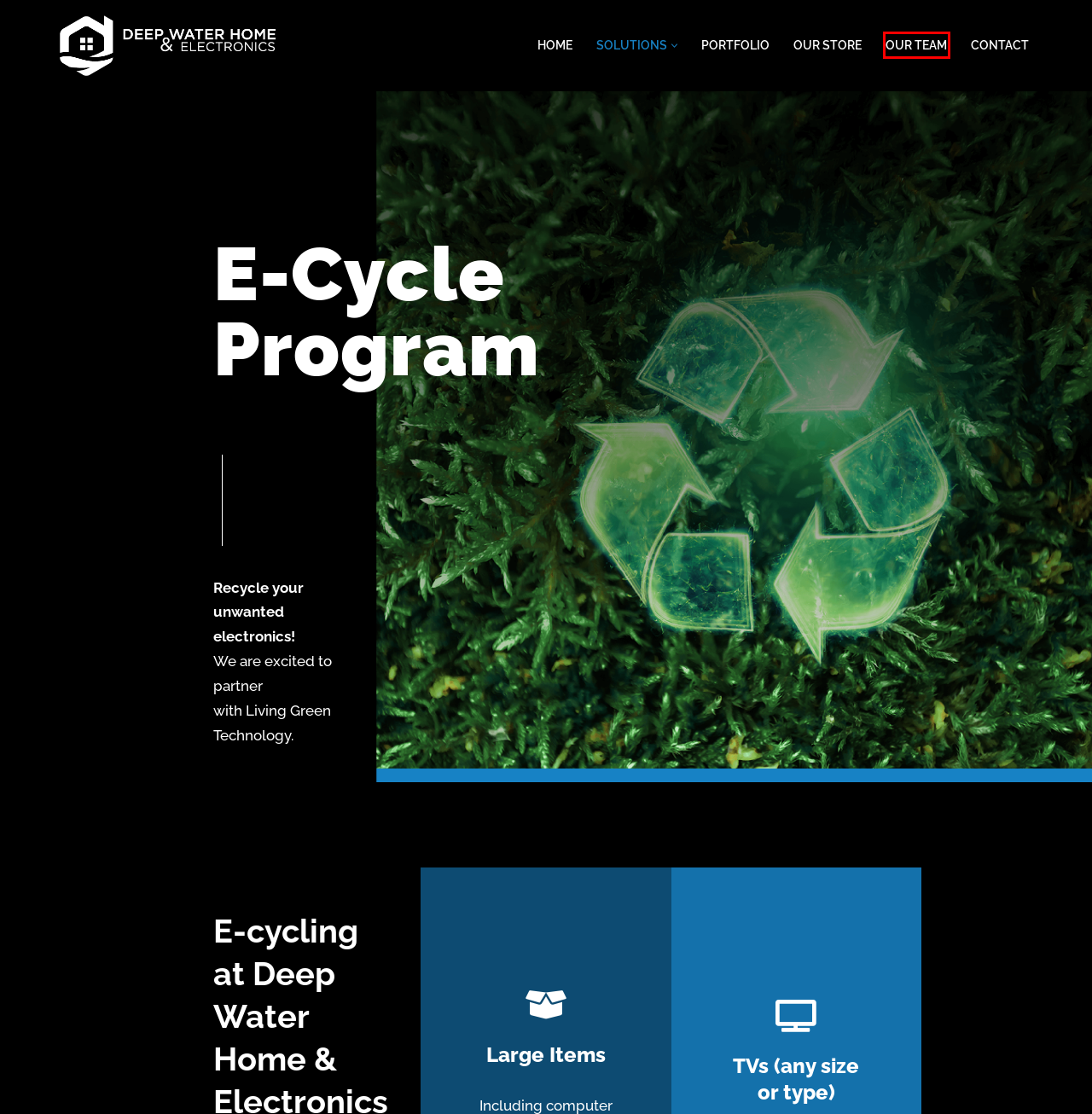Analyze the screenshot of a webpage that features a red rectangle bounding box. Pick the webpage description that best matches the new webpage you would see after clicking on the element within the red bounding box. Here are the candidates:
A. Deep Water Home & Electronics – Experience the Difference
B. 24/7 Tech Support – Deep Water Home & Electronics
C. Contact – Deep Water Home & Electronics
D. Solutions – Deep Water Home & Electronics
E. Our Team – Deep Water Home & Electronics
F. Portfolio – Deep Water Home & Electronics
G. Our Store – Deep Water Home & Electronics
H. Automation – Deep Water Home & Electronics

E